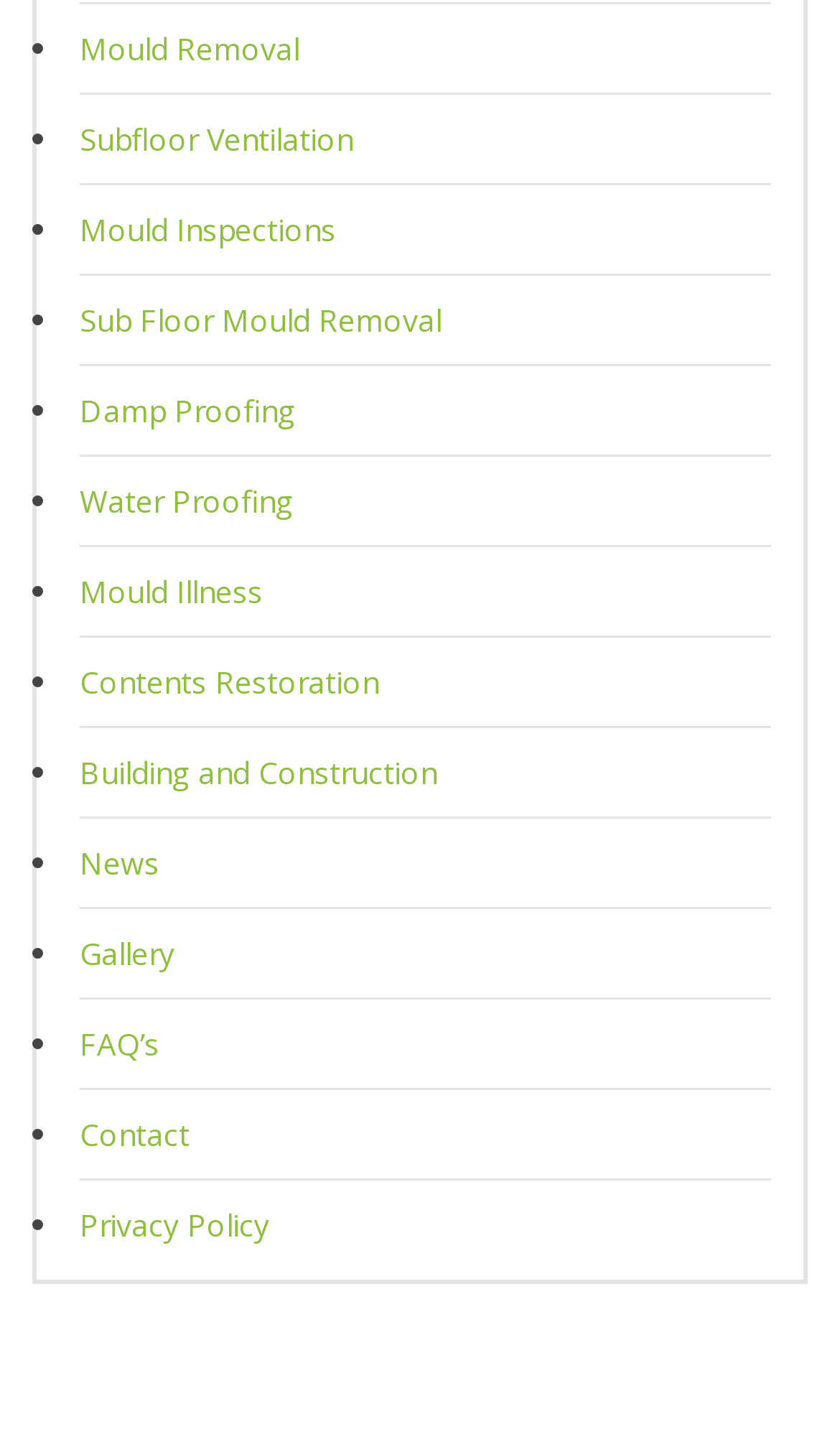How many services are listed?
Using the picture, provide a one-word or short phrase answer.

14